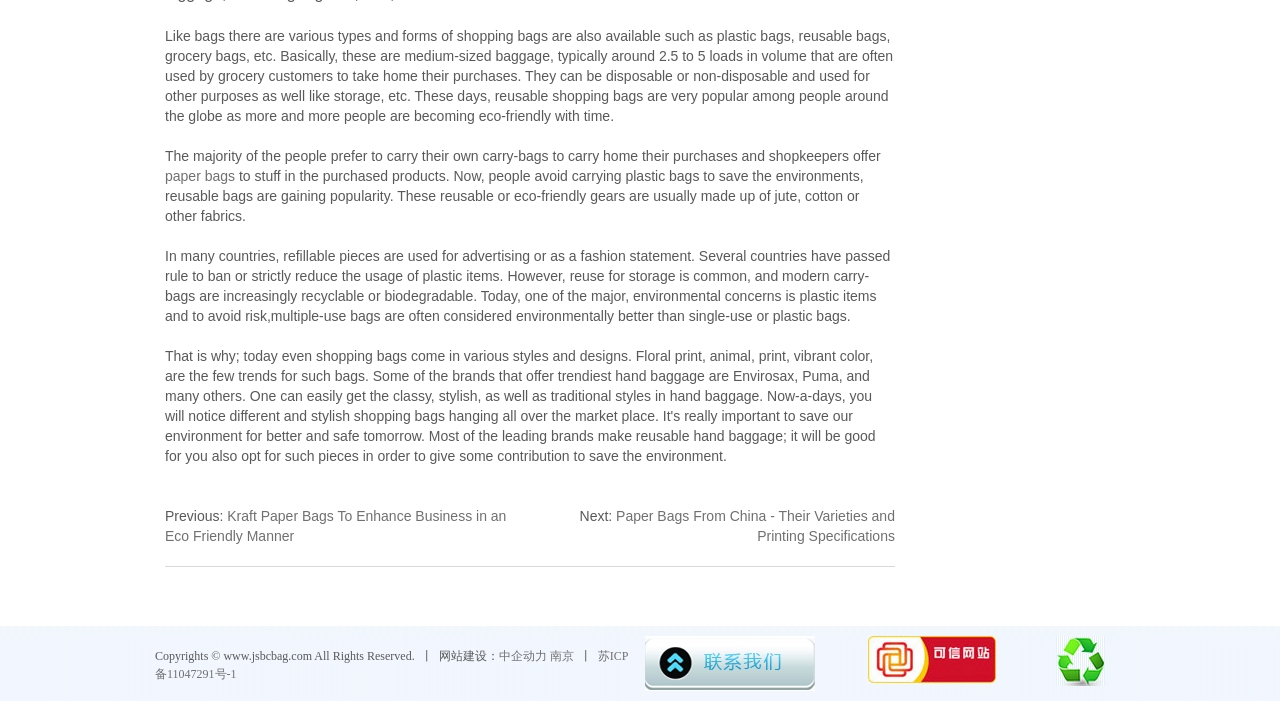Predict the bounding box for the UI component with the following description: "Who we are".

None